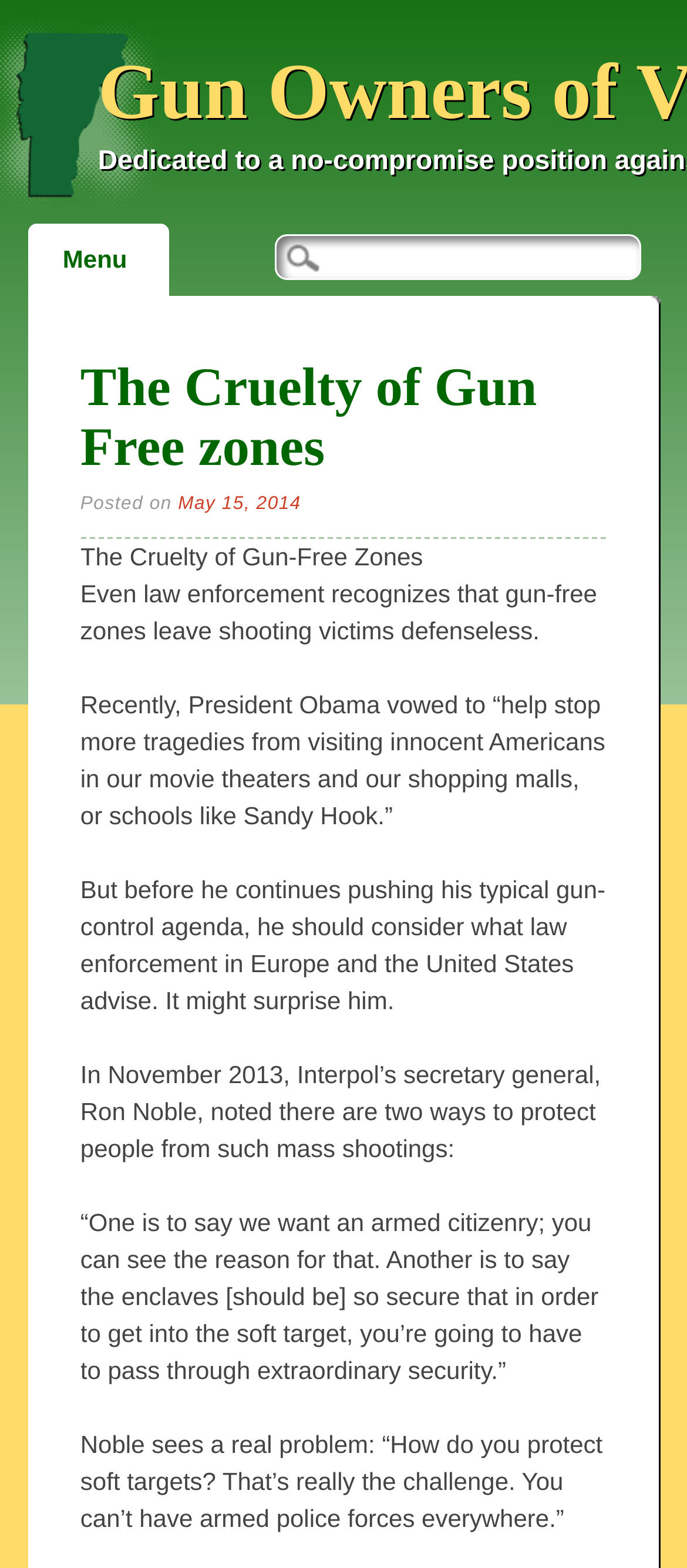Answer in one word or a short phrase: 
What is the date of the post?

May 15, 2014